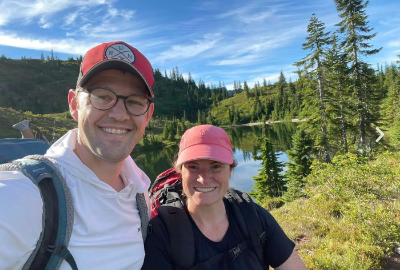What activity are the couple likely doing?
Please respond to the question with a detailed and thorough explanation.

The caption suggests that the couple is enjoying a hike, based on the context of the selfie and the mention of exploring new trails and learning about edible plants, which are common activities associated with hiking.